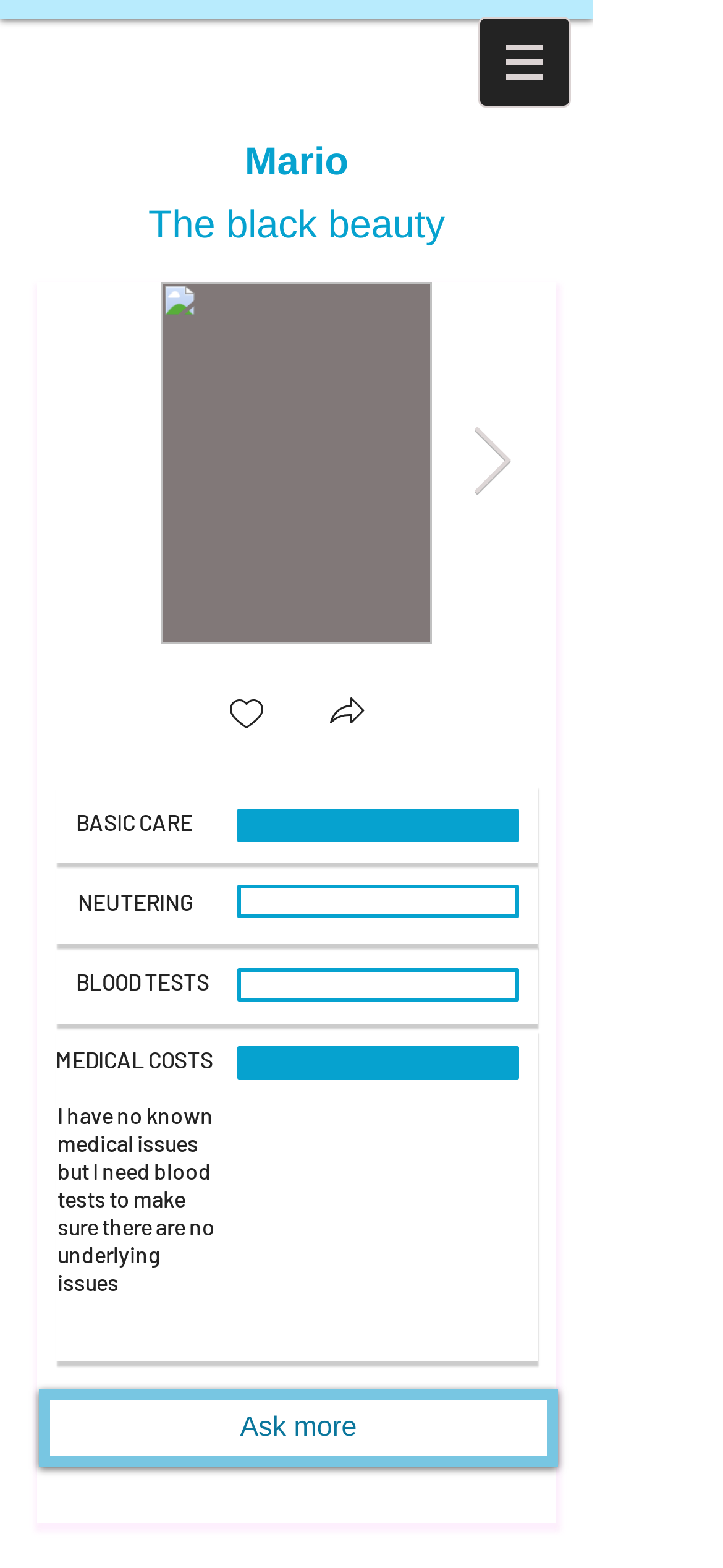Give a concise answer using one word or a phrase to the following question:
What is the text of the last heading?

I have no known medical issues but I need blood tests to make sure there are no underlying issues